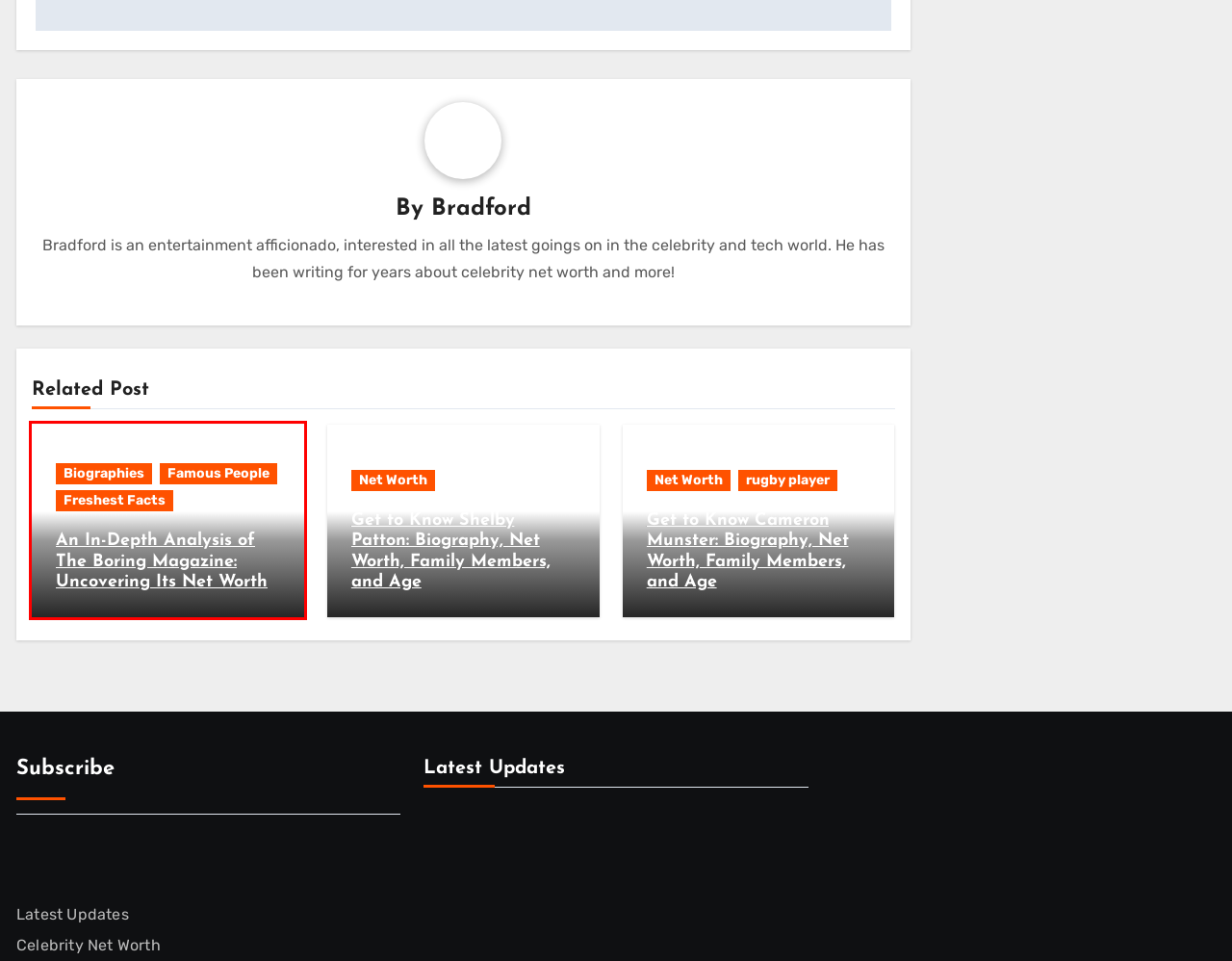Given a screenshot of a webpage with a red bounding box, please pick the webpage description that best fits the new webpage after clicking the element inside the bounding box. Here are the candidates:
A. Contact - The Boring Magazine
B. Freshest Facts Archives - The Boring Magazine
C. An In-Depth Analysis of The Boring Magazine: Uncovering Its Net Worth - The Boring Magazine
D. Get to Know Cameron Munster: Biography, Net Worth, Family Members, and Age - The Boring Magazine
E. Celebrity Net Worth - The Boring Magazine
F. Latest Updates - The Boring Magazine
G. rugby player Archives - The Boring Magazine
H. Get to Know Shelby Patton: Biography, Net Worth, Family Members, and Age - The Boring Magazine

C